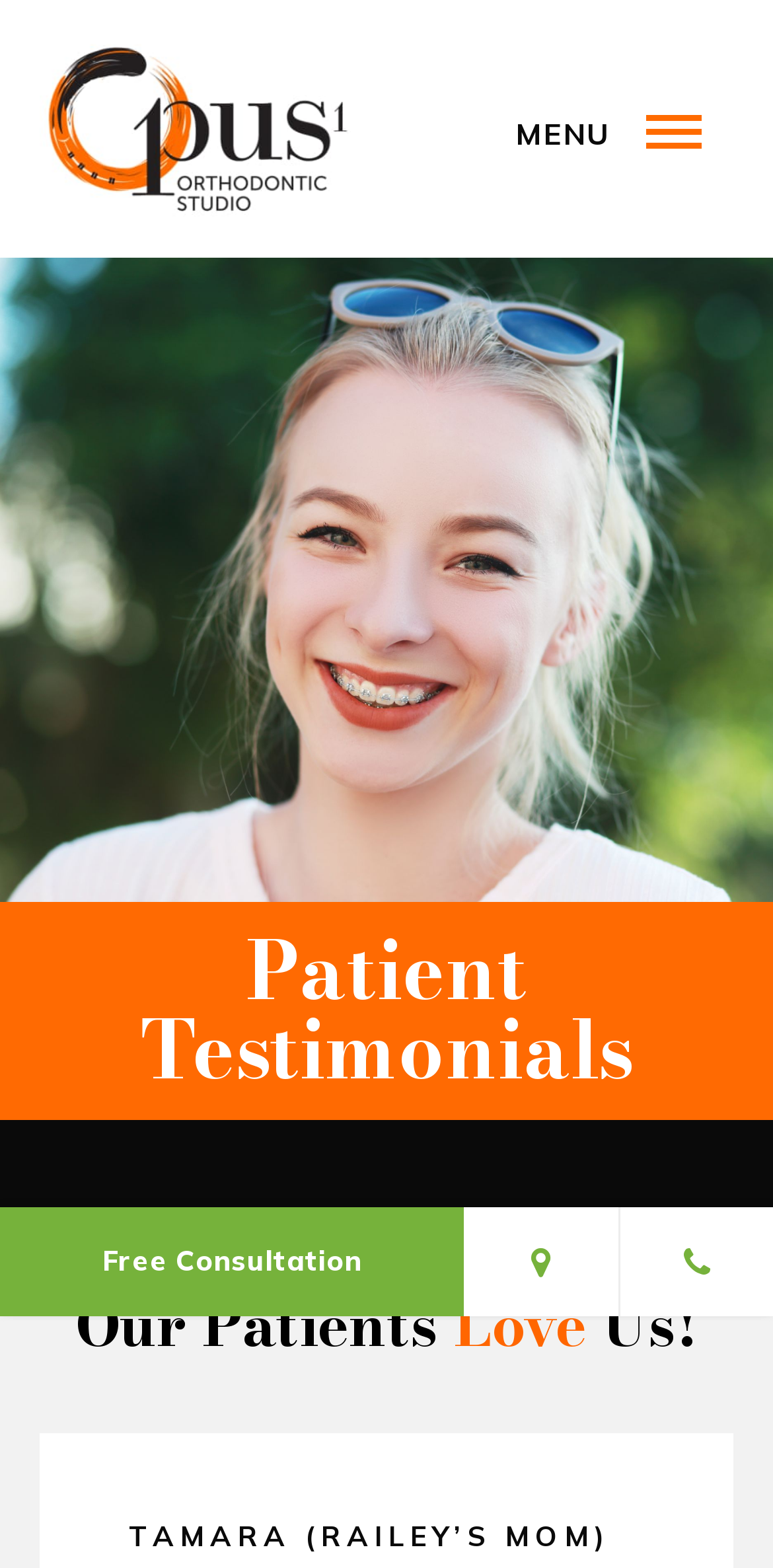Given the description of a UI element: "Menu", identify the bounding box coordinates of the matching element in the webpage screenshot.

[0.744, 0.0, 1.0, 0.164]